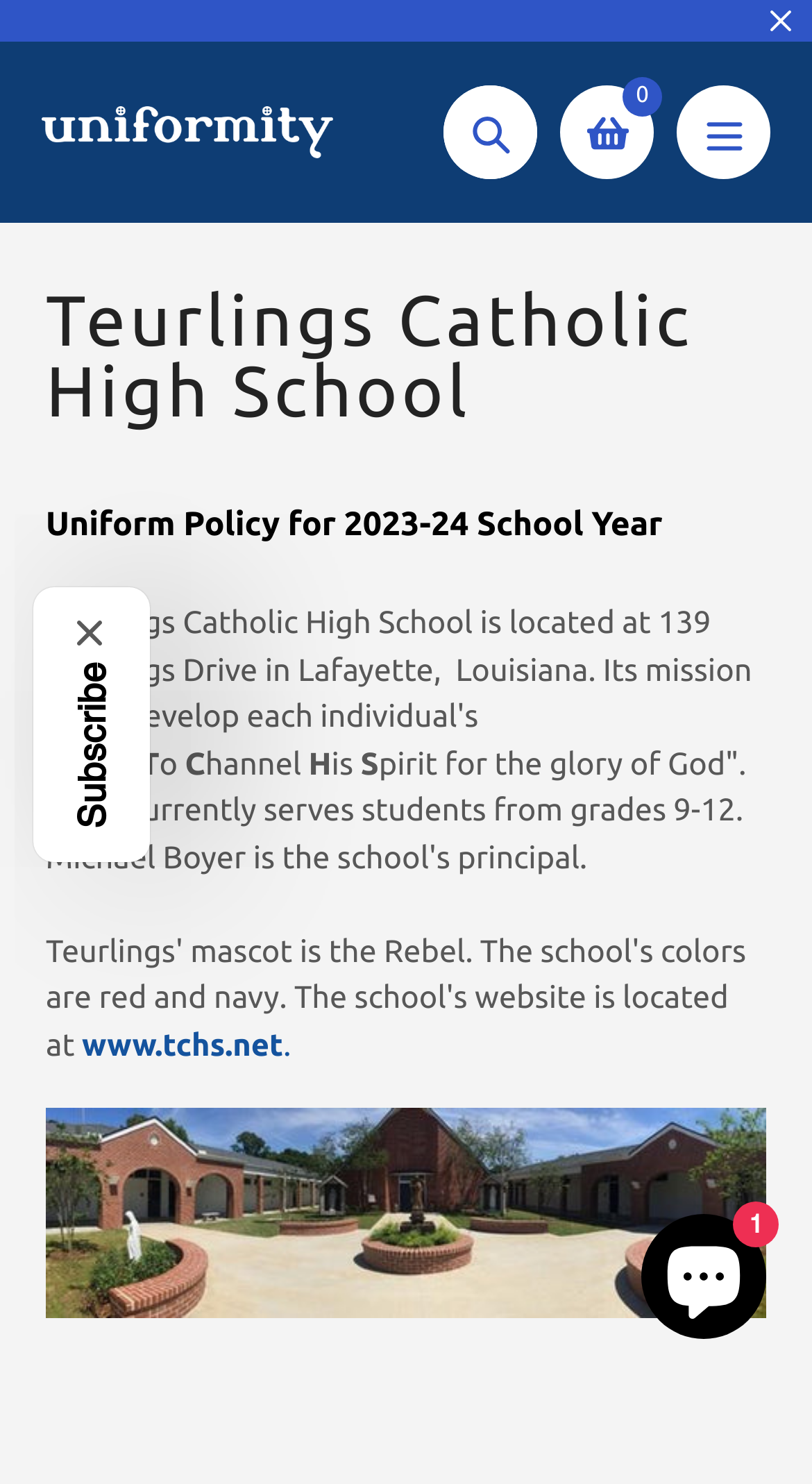Please identify and generate the text content of the webpage's main heading.

Teurlings Catholic High School